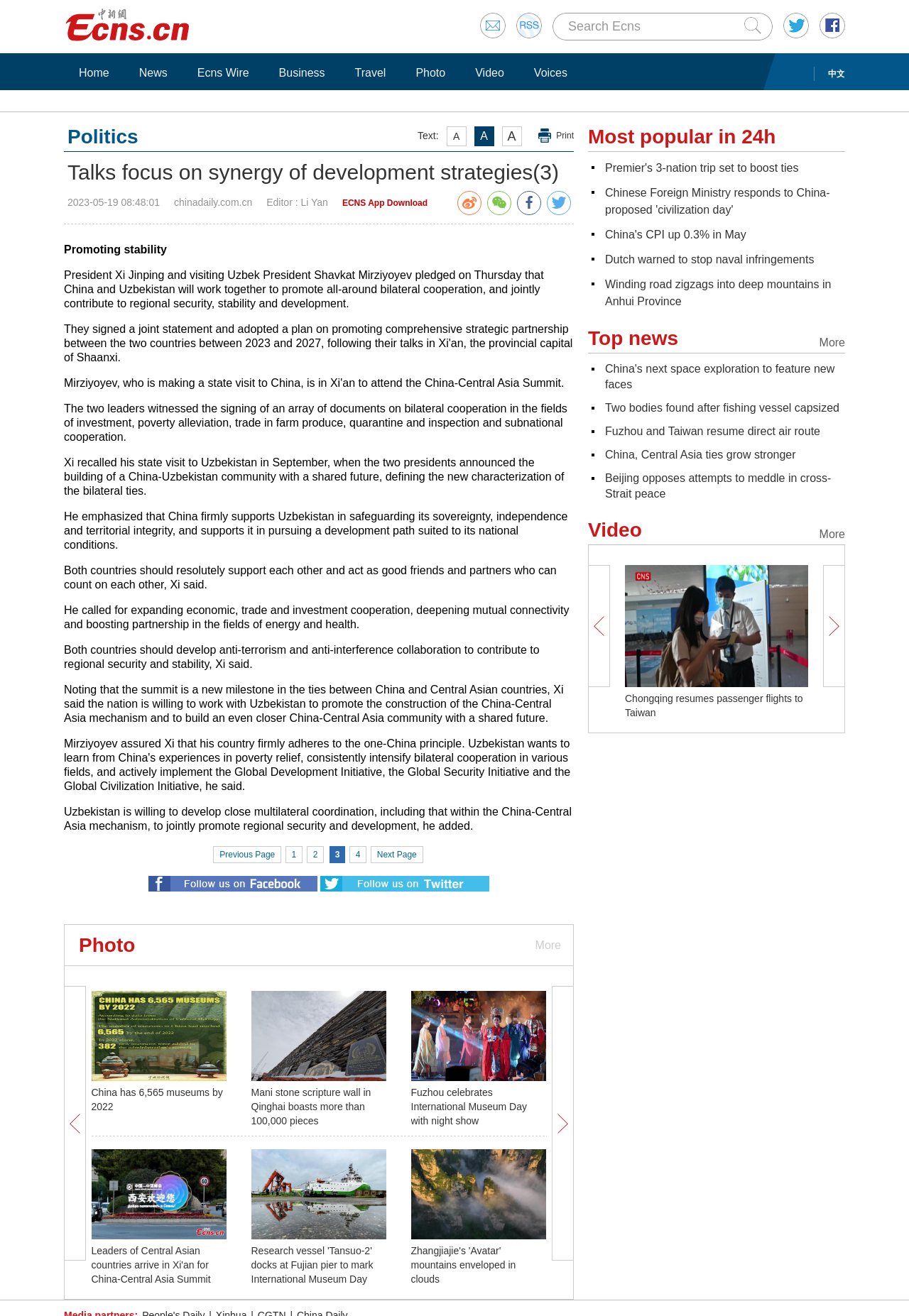Generate a detailed explanation of the webpage's features and information.

This webpage appears to be a news article page from China Daily, a Chinese news organization. At the top of the page, there is a search bar with a "Submit" button to the right. Below the search bar, there are several links to different sections of the website, including "Home", "News", "Ecns Wire", "Business", "Travel", "Photo", and "Video".

To the left of the page, there is a heading that reads "Politics" and a link to "Print" below it. There is also a section with three emphasis elements, each containing a single character "A", which likely represents font size options.

The main content of the page is an article titled "Talks focus on synergy of development strategies" with a publication date of "2023-05-19 08:48:01" and a credit to "chinadaily.com.cn" and "Editor : Li Yan". The article discusses a meeting between Chinese President Xi Jinping and Uzbek President Shavkat Mirziyoyev, where they pledged to promote bilateral cooperation and regional security.

Below the article, there are several links to other news articles, including "Previous Page", "1", "2", "3", "4", and "Next Page". There are also two images with links to other articles.

At the bottom of the page, there are several more news article links, each with a heading and an image. These articles appear to be related to museums, cultural relics, and international museum day.